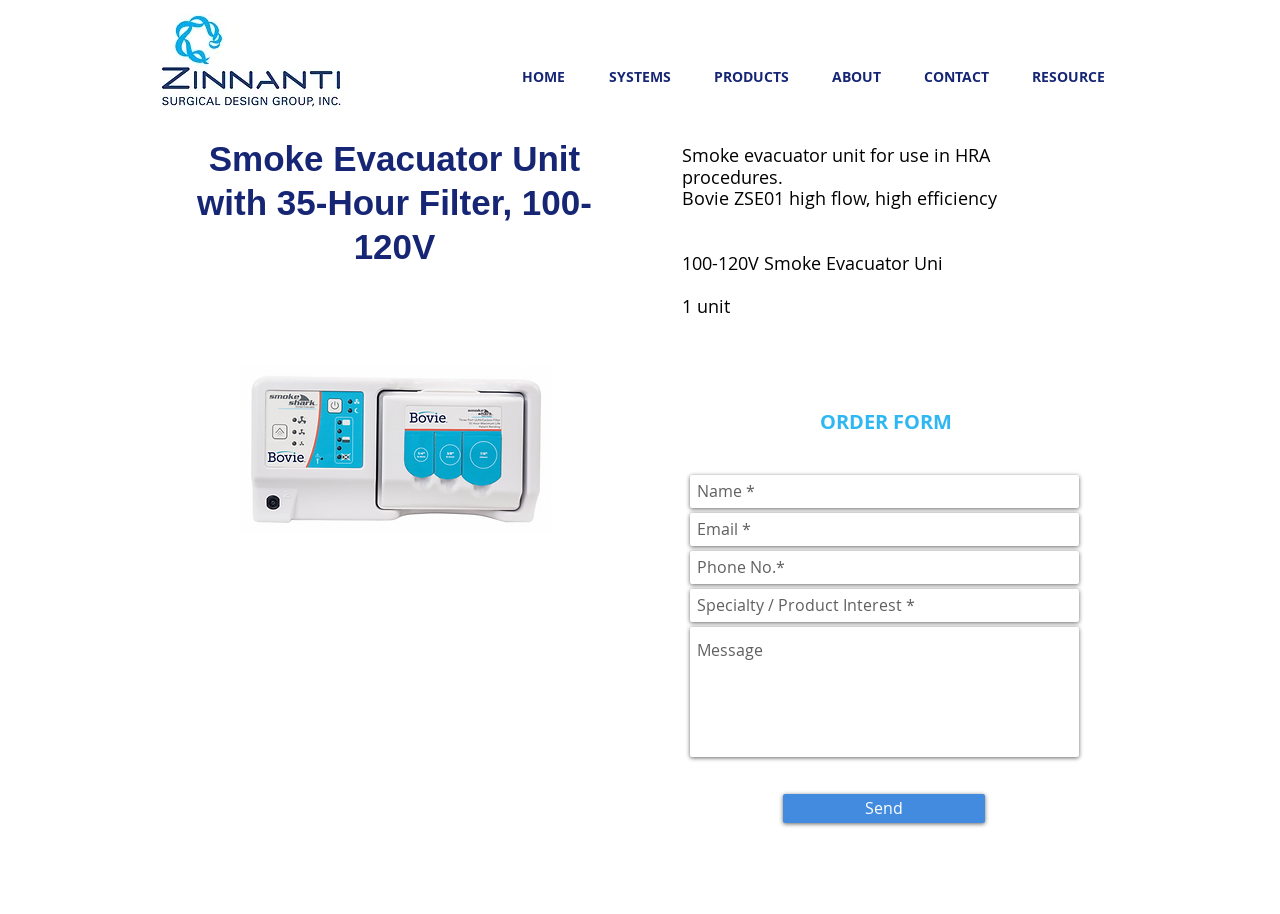Identify the bounding box coordinates of the area you need to click to perform the following instruction: "view systems".

[0.459, 0.065, 0.541, 0.103]